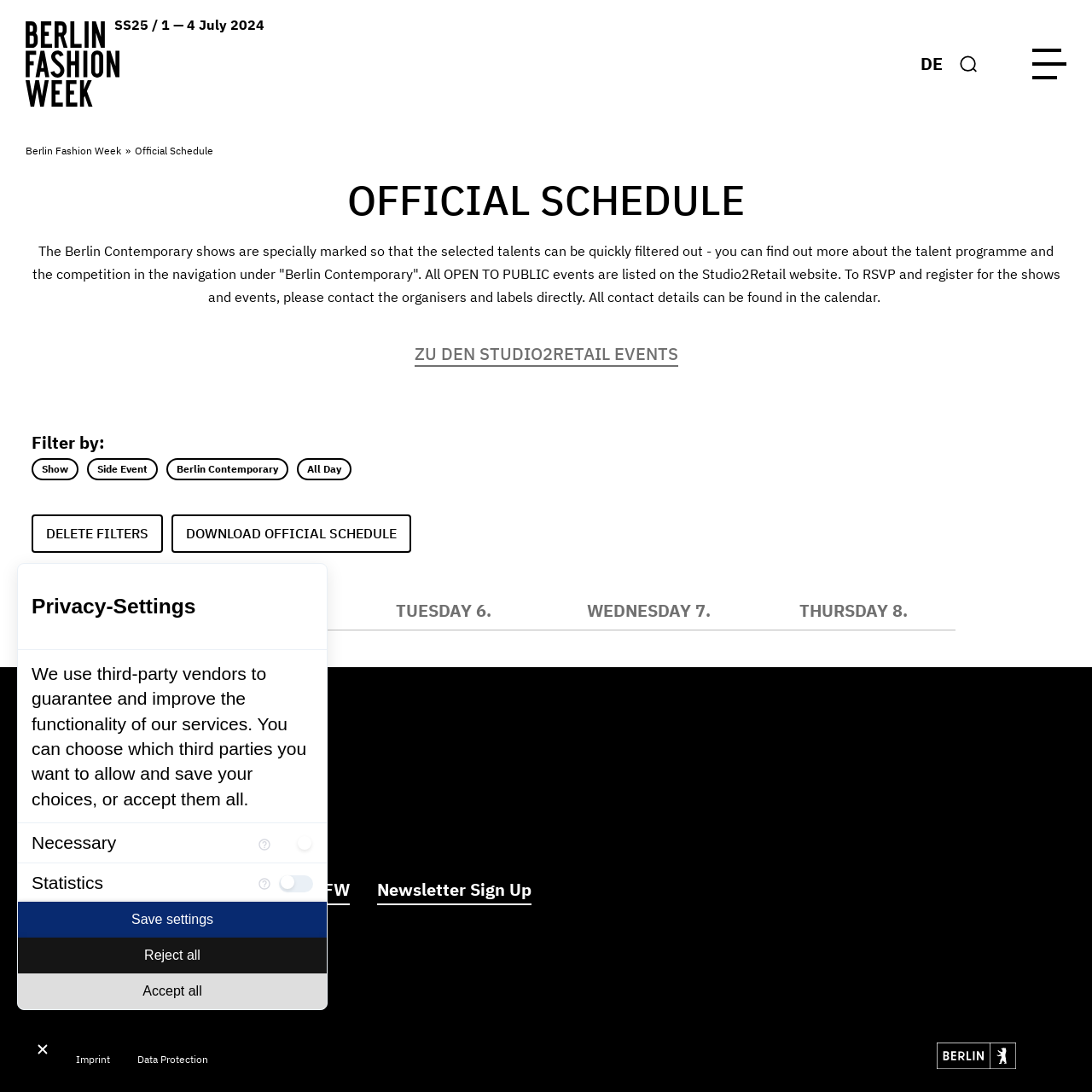Explain the webpage in detail.

The webpage is about the Berlin Fashion Week, providing information on shows, trade fairs, conferences, and other events. At the top left corner, there is a Berlin Fashion Week logo, which is also a link. Next to it, there is a text "SS25 / 1 — 4 July 2024". On the top right corner, there are three buttons: "DE", "Toggle search", and an empty button.

Below the top section, there is a main content area that takes up most of the page. It starts with a heading "OFFICIAL SCHEDULE" and a paragraph of text explaining the schedule and how to RSVP for events. There is also a link to "Berlin Contemporary" and another link to "ZU DEN STUDIO2RETAIL EVENTS".

Underneath, there is a filter section with a heading "Filter by:" and two links: "DELETE FILTERS" and "DOWNLOAD OFFICIAL SCHEDULE". Below the filter section, there is a list of days of the week, from Monday to Thursday, each with a link to its corresponding schedule.

At the bottom of the page, there is a secondary navigation section with links to "News", "Media Hub", "About BFW", and "Newsletter Sign Up". There are also three social media links and a link to "Imprint" and "Data Protection".

On the right side of the page, there is a section about privacy settings, with a heading "Privacy-Settings" and a paragraph of text explaining the use of third-party vendors. There are two checkboxes, one for "Necessary" and one for "Statistics", with corresponding images and buttons to save or reject the settings.